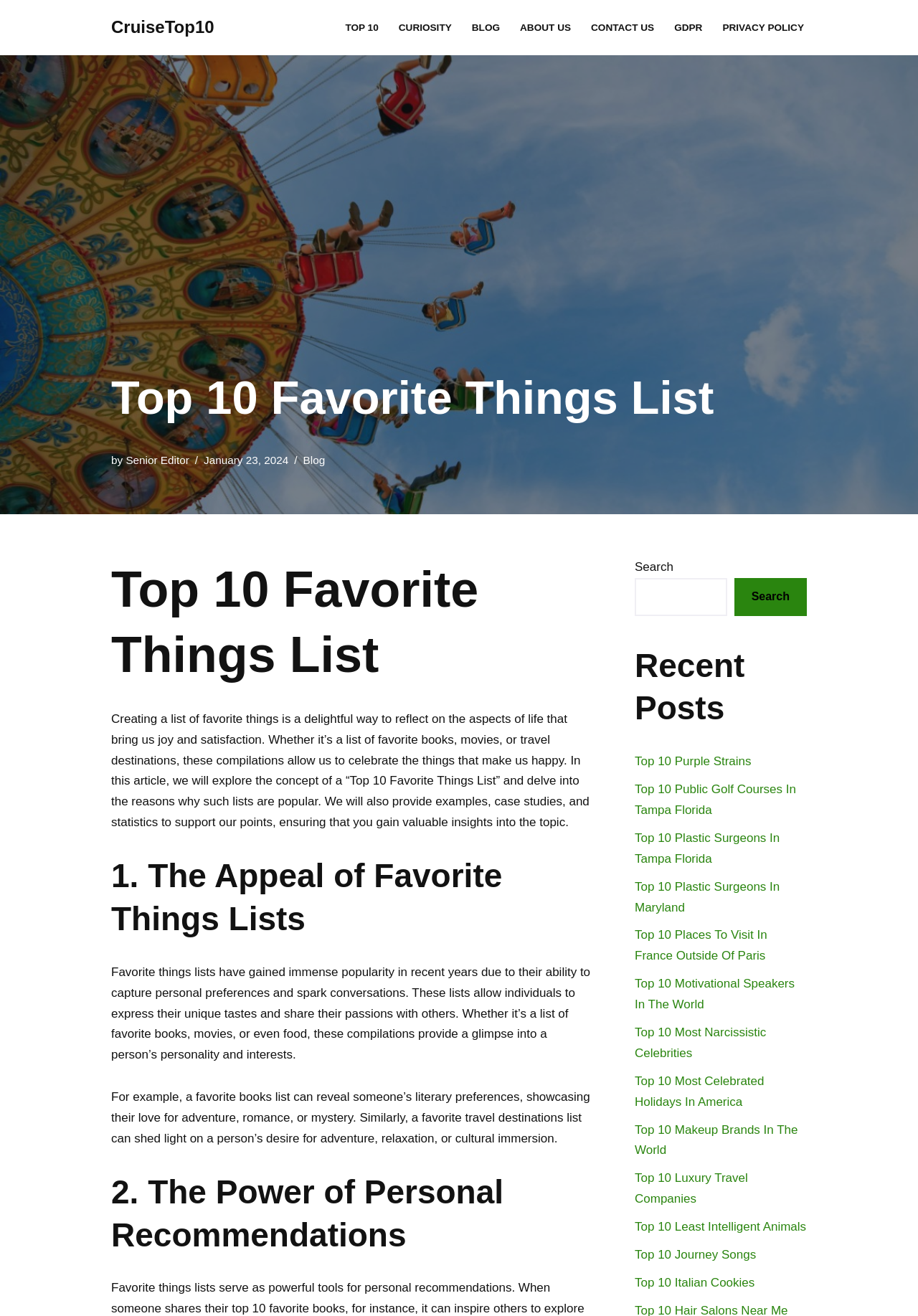What is the purpose of a Top 10 Favorite Things List?
Based on the image, please offer an in-depth response to the question.

Based on the webpage content, a Top 10 Favorite Things List is a way to reflect on the aspects of life that bring us joy and satisfaction. It allows individuals to celebrate the things that make them happy and provides a glimpse into their personality and interests.